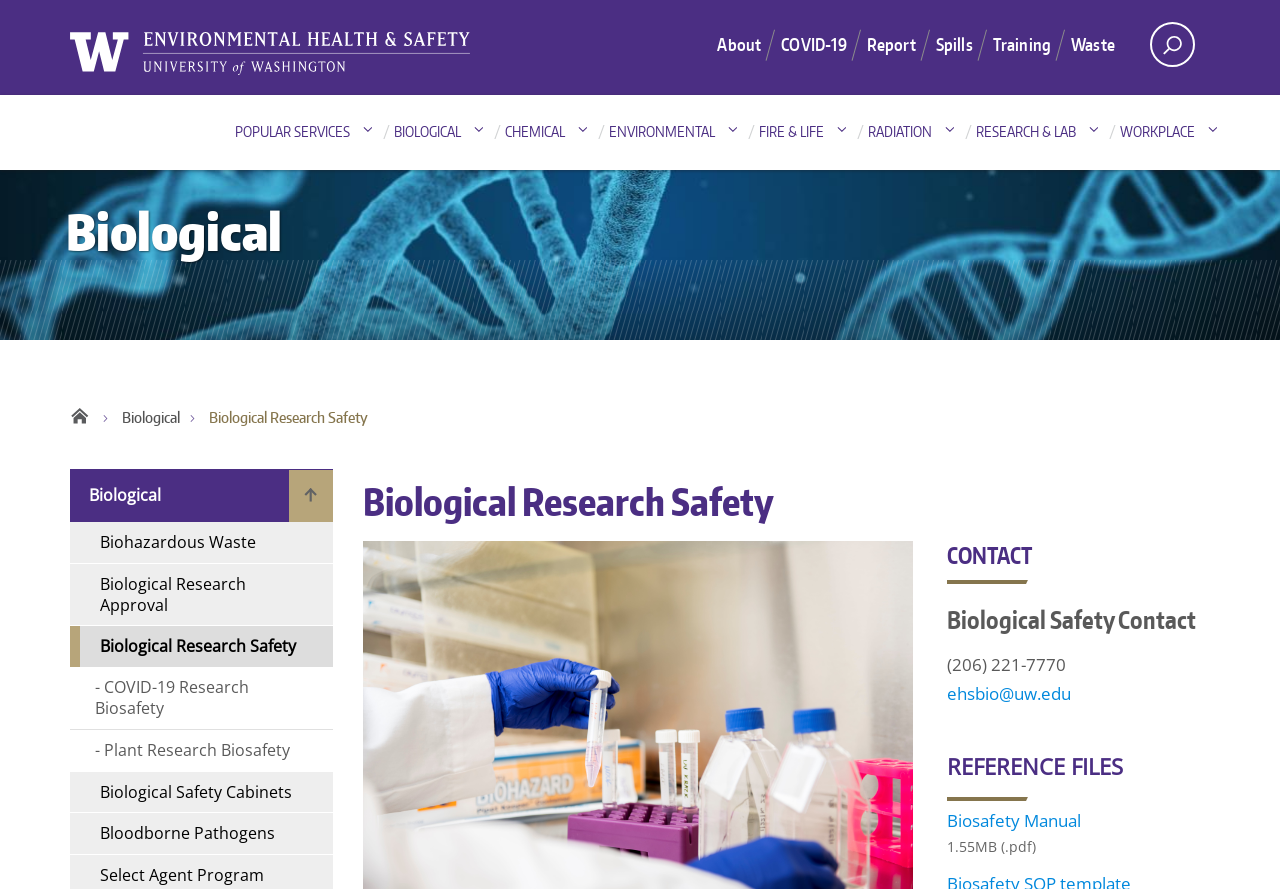Locate the bounding box coordinates of the clickable part needed for the task: "Contact Biological Safety".

[0.74, 0.767, 0.837, 0.793]